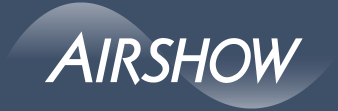What is Airshow Mastering recognized for?
Provide a fully detailed and comprehensive answer to the question.

Airshow Mastering is a company recognized for its expertise in audio mastering, particularly relevant in the context of the accompanying article about the completion of a significant audio transfer project for the Naropa University archive.